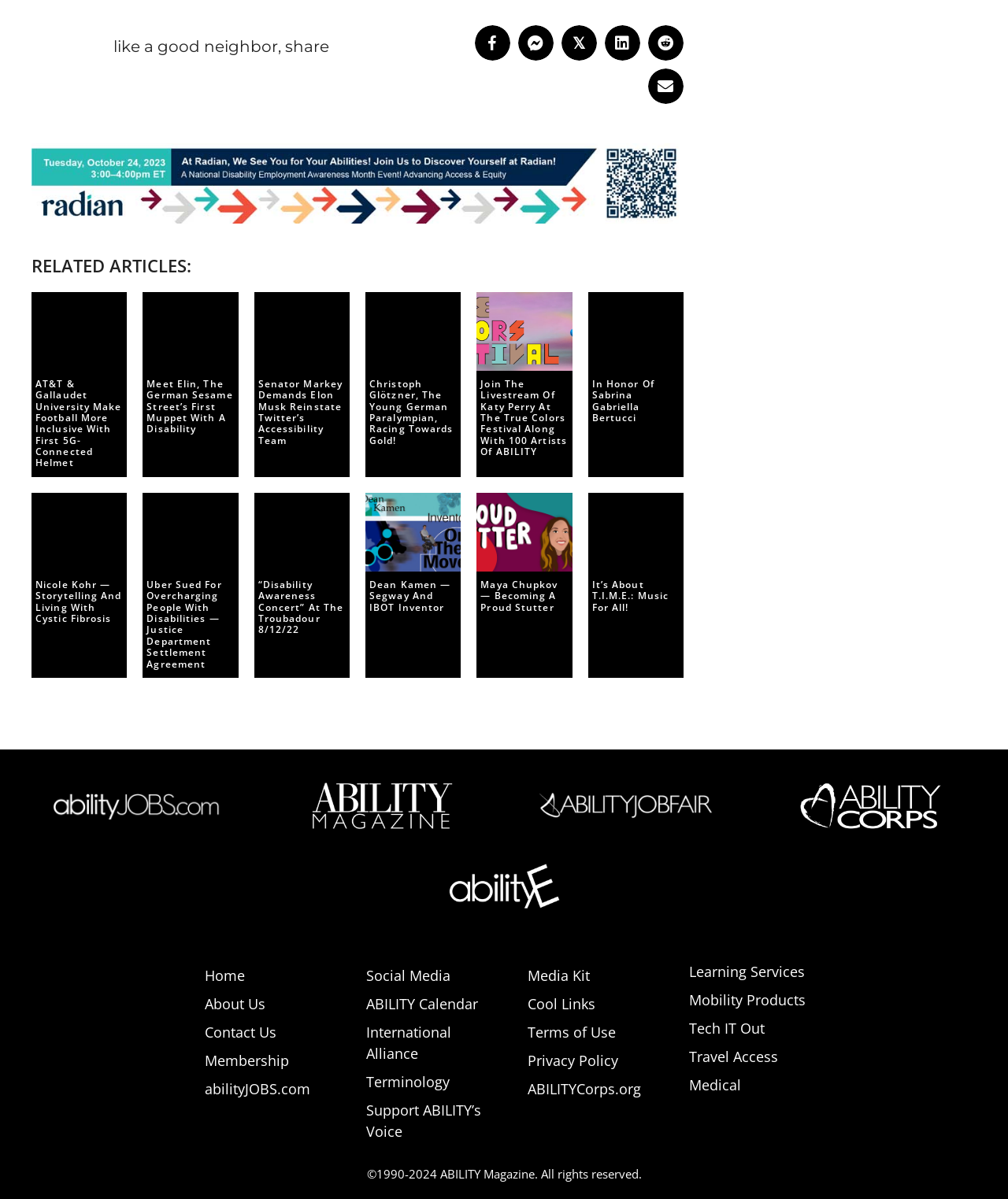How many social media links are there? Based on the image, give a response in one word or a short phrase.

6